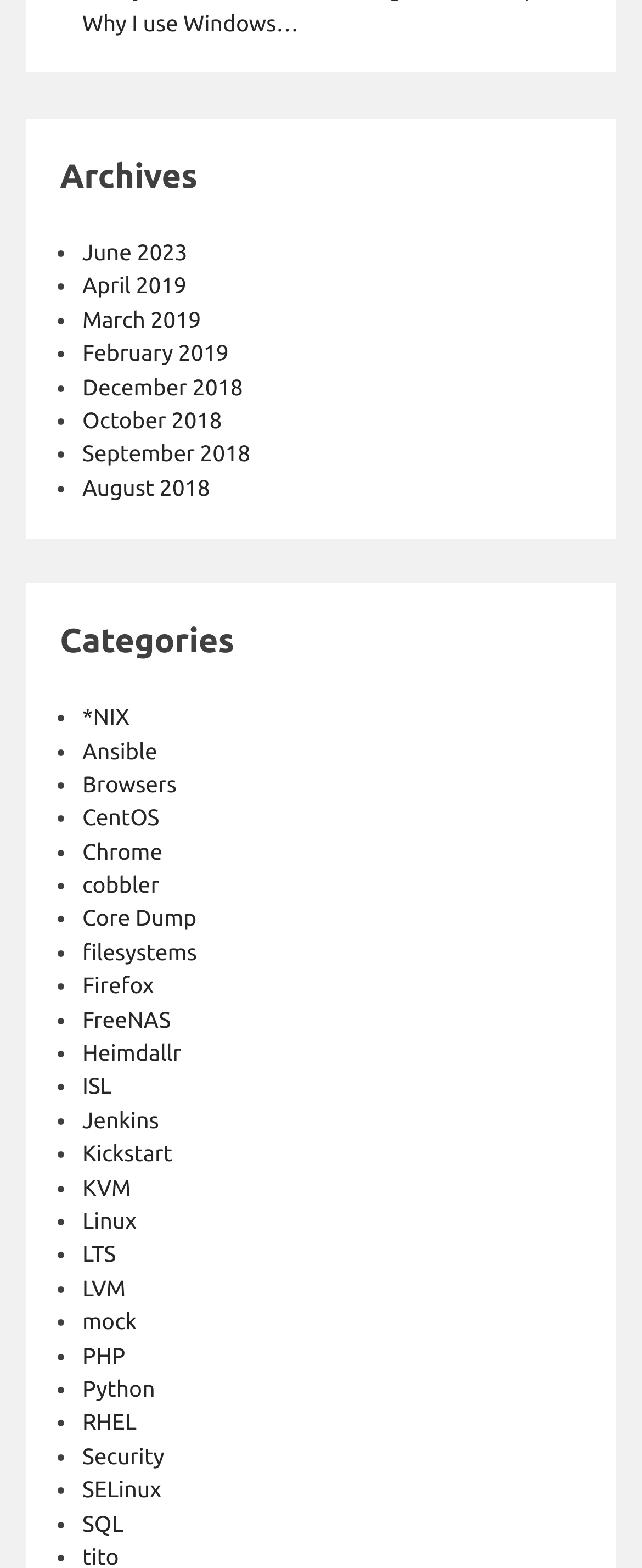What is the last category? Using the information from the screenshot, answer with a single word or phrase.

SQL